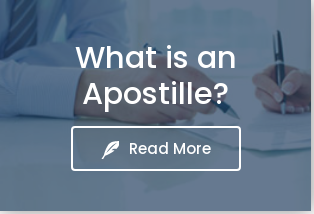Describe all the elements visible in the image meticulously.

The image features a close-up view of two individuals engaged in a formal discussion about documentation, with a particular focus on the process of obtaining an Apostille. One person is seen holding a pen, seemingly ready to sign or annotate a document, while the other is partially visible, gesturing or providing information. Above them, a prominent heading states, "What is an Apostille?" suggesting that the image is part of an informational section about Apostille services. Below the heading is a clear, inviting button labeled "Read More," indicating that users can click to explore further details about Apostilles and the services offered. The setting appears professional, emphasizing the seriousness and importance of proper documentation processes in legal or official contexts.